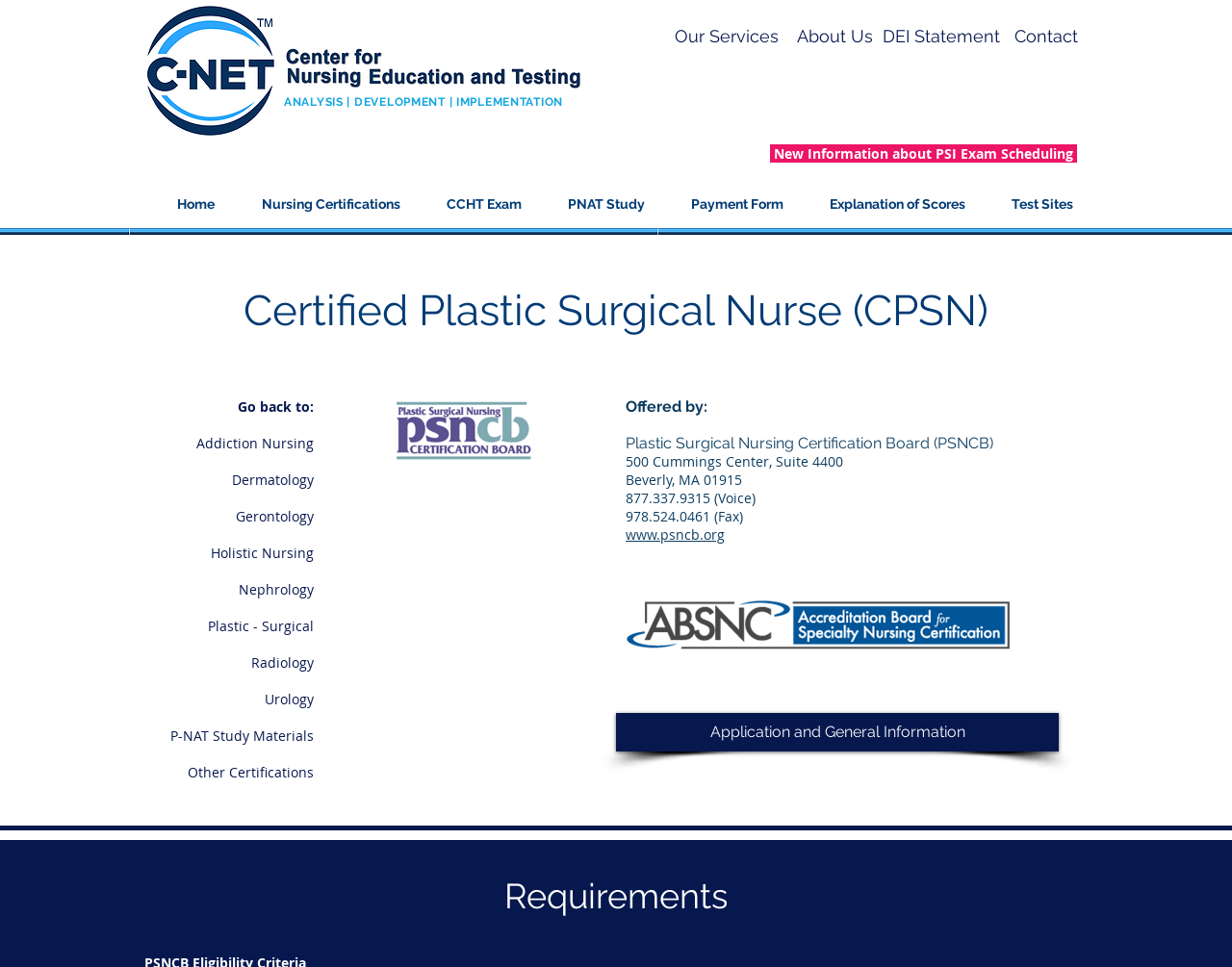Please identify the bounding box coordinates of the clickable area that will fulfill the following instruction: "Visit the 'Plastic Surgical Nursing Certification Board (PSNCB)' website". The coordinates should be in the format of four float numbers between 0 and 1, i.e., [left, top, right, bottom].

[0.508, 0.543, 0.588, 0.562]